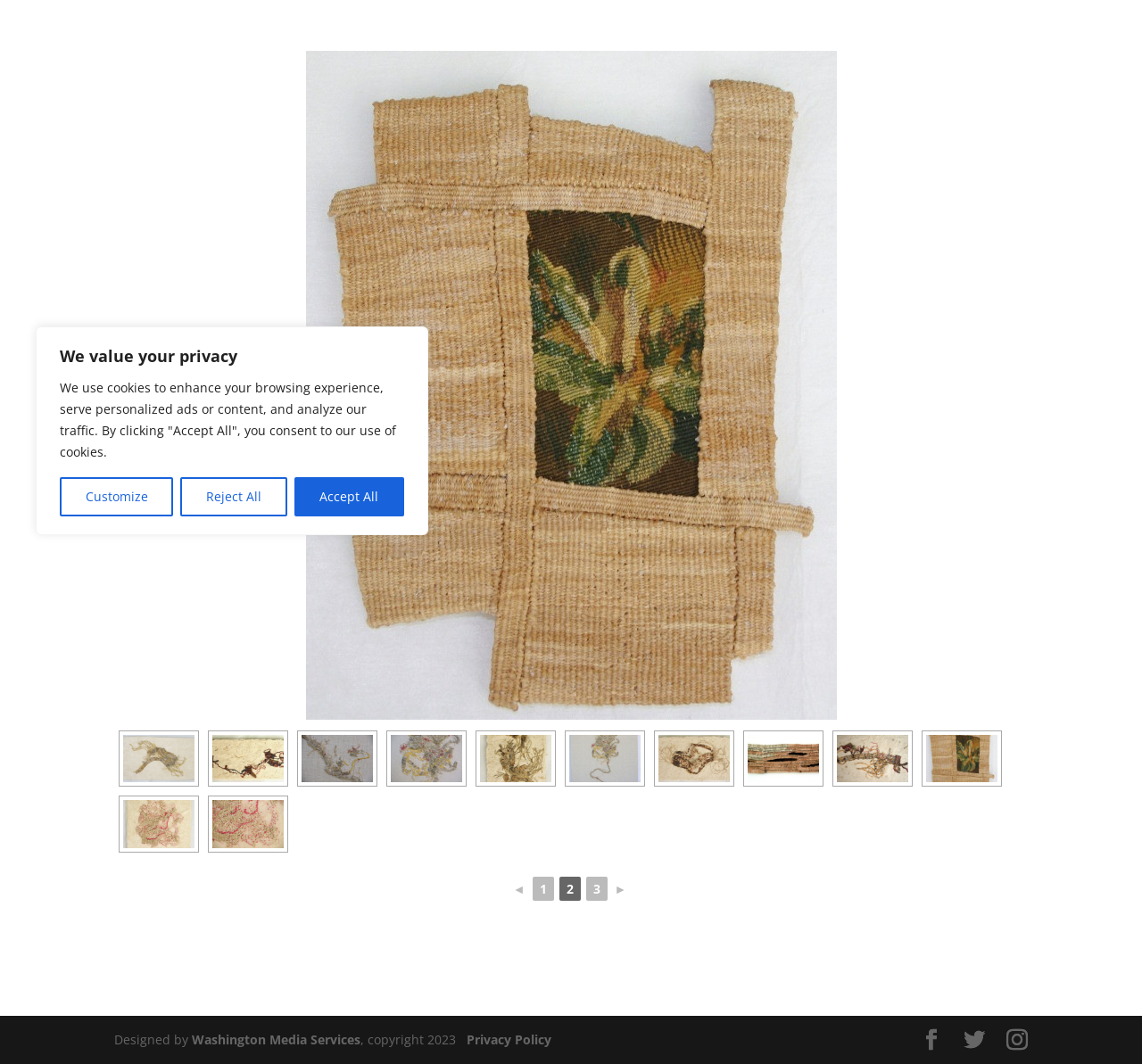Given the element description, predict the bounding box coordinates in the format (top-left x, top-left y, bottom-right x, bottom-right y). Make sure all values are between 0 and 1. Here is the element description: title="Dorothy Clews, "Detritus", Detail"

[0.733, 0.691, 0.795, 0.735]